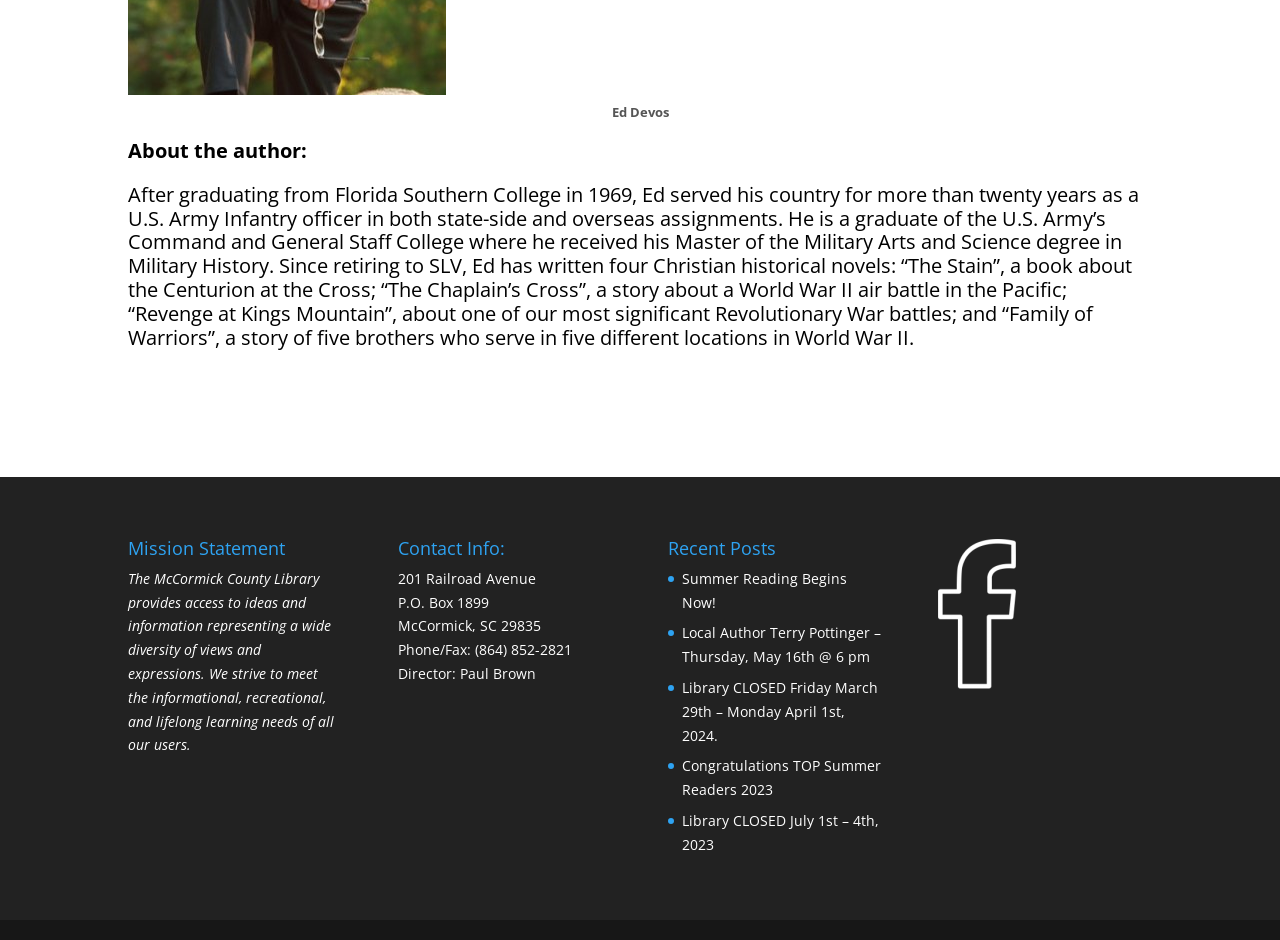Refer to the screenshot and give an in-depth answer to this question: What is the address of the McCormick County Library?

I found the answer by reading the text under the 'Contact Info:' heading, which lists the address of the library as 201 Railroad Avenue, P.O. Box 1899, McCormick, SC 29835.